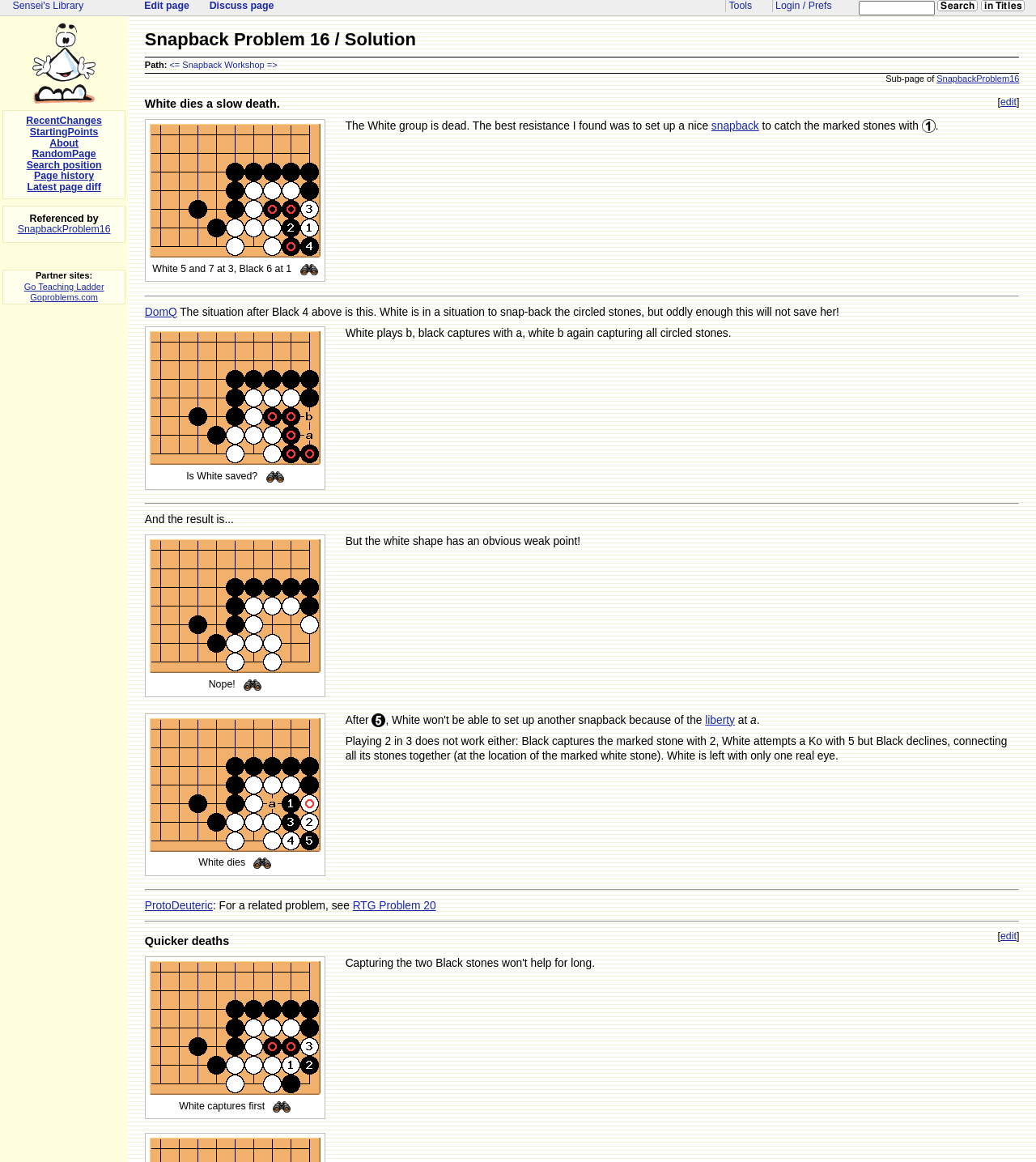Extract the main headline from the webpage and generate its text.

Snapback Problem 16 / Solution